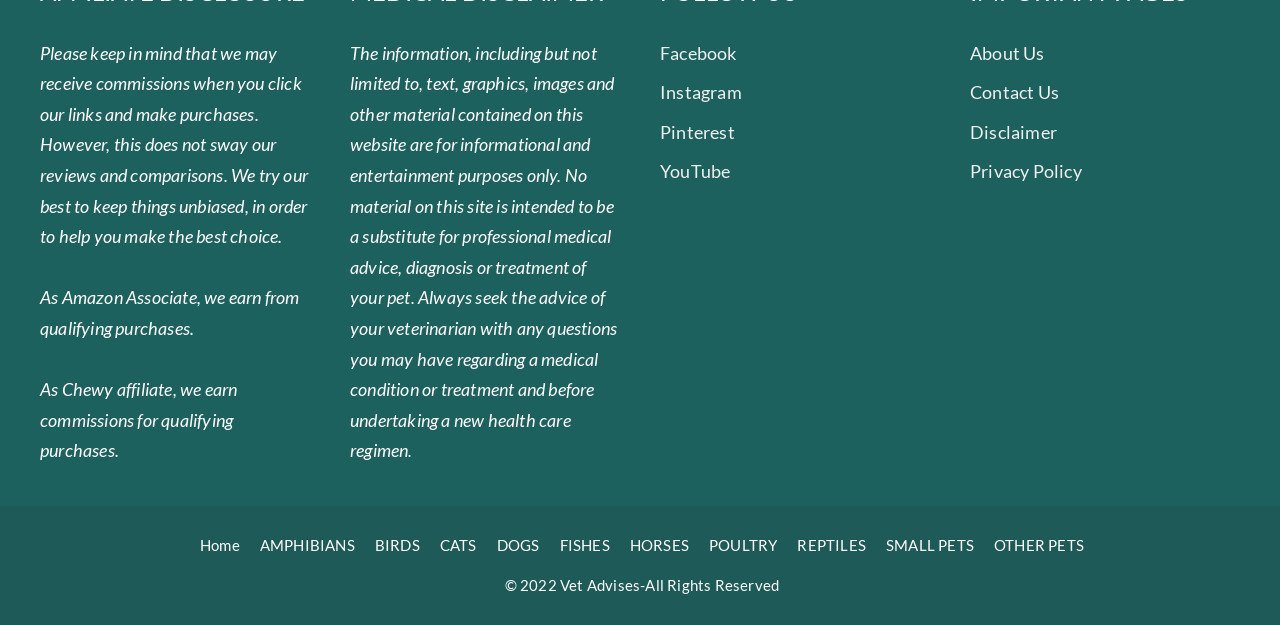What is the copyright year?
Answer the question in as much detail as possible.

The website has a copyright notice at the bottom that states '© 2022 Vet Advises-All Rights Reserved', indicating that the website's content is copyrighted as of 2022.